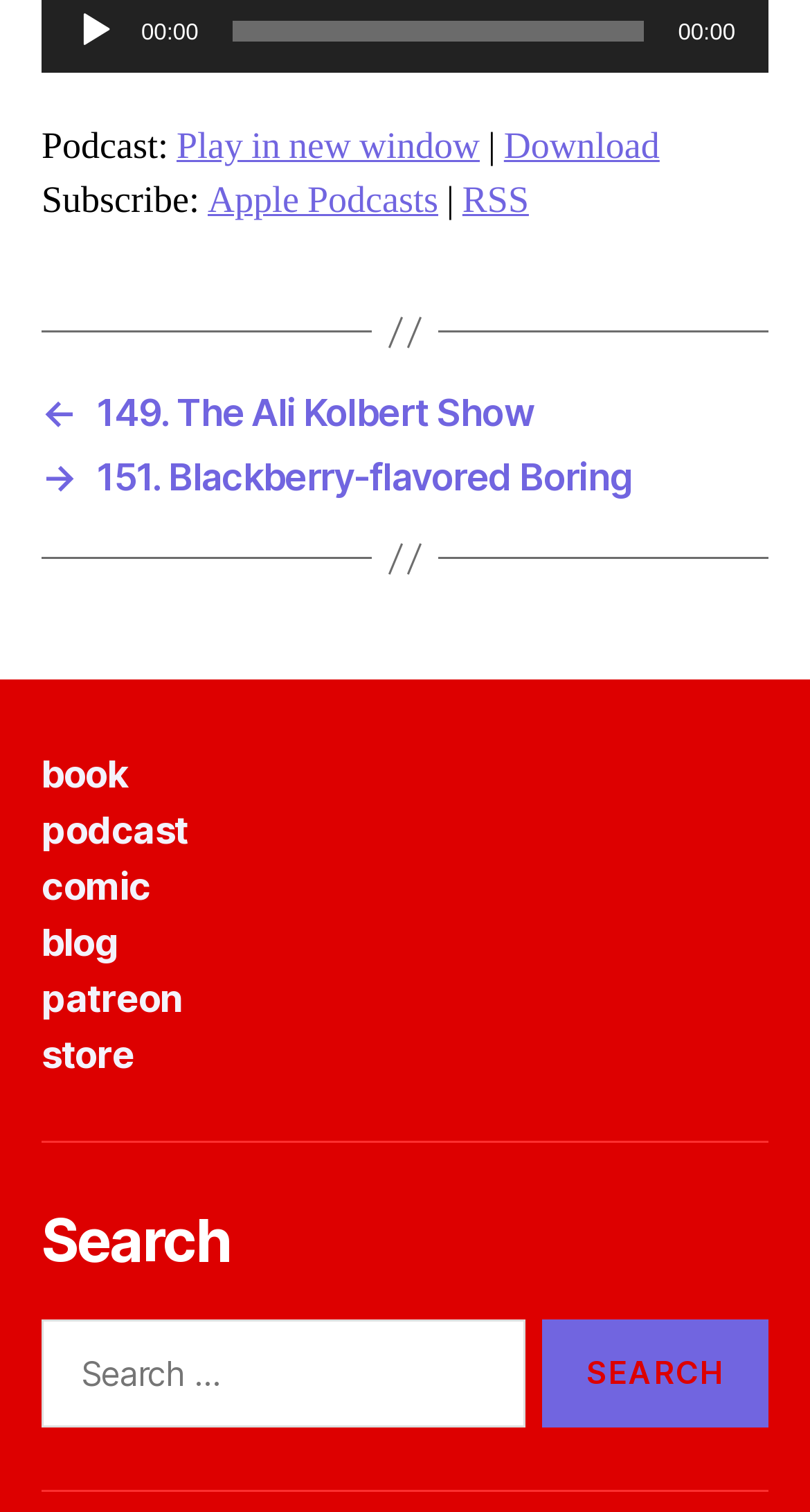Please locate the UI element described by "00:00" and provide its bounding box coordinates.

[0.286, 0.014, 0.796, 0.028]